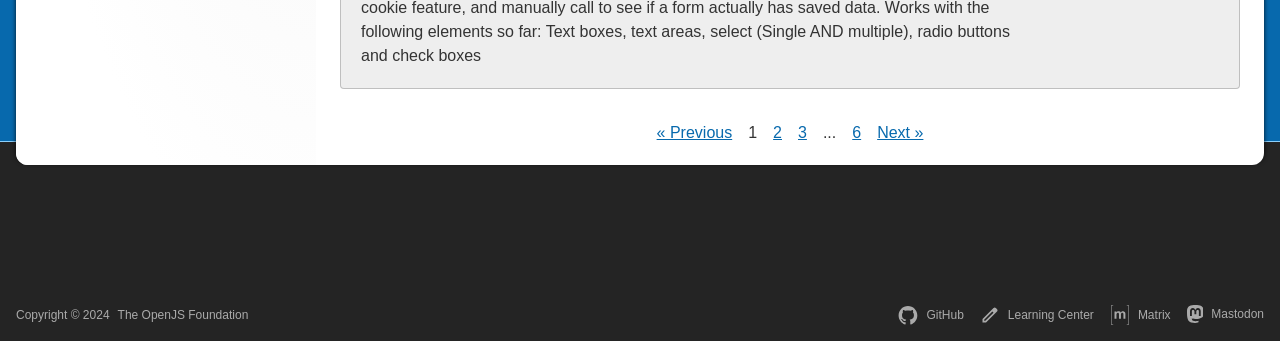Specify the bounding box coordinates of the area that needs to be clicked to achieve the following instruction: "go to page 3".

[0.623, 0.355, 0.63, 0.426]